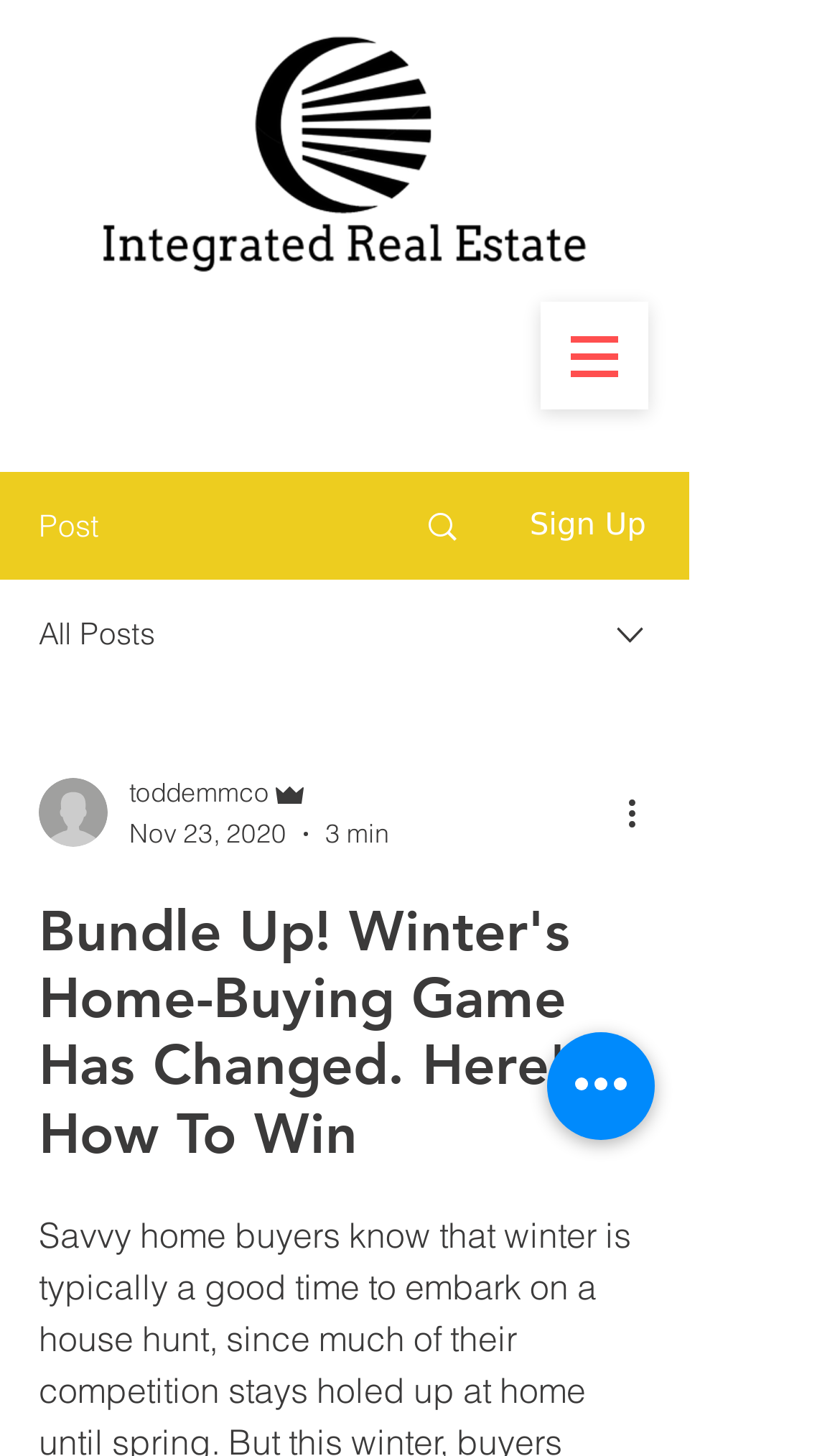Carefully observe the image and respond to the question with a detailed answer:
How many navigation options are available?

I found the navigation options by looking at the top section of the webpage. There are two navigation options available: 'Open navigation menu' and 'Quick actions'.